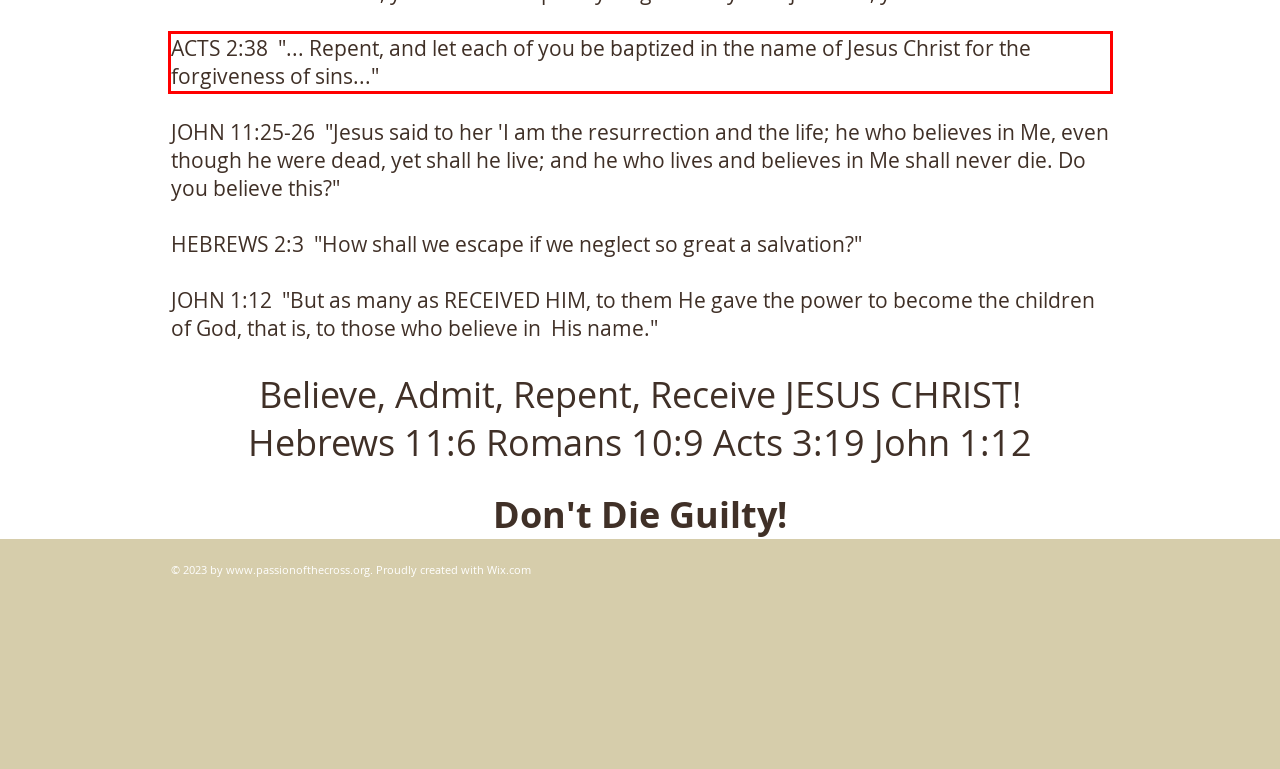With the provided screenshot of a webpage, locate the red bounding box and perform OCR to extract the text content inside it.

ACTS 2:38 "... Repent, and let each of you be baptized in the name of Jesus Christ for the forgiveness of sins..."